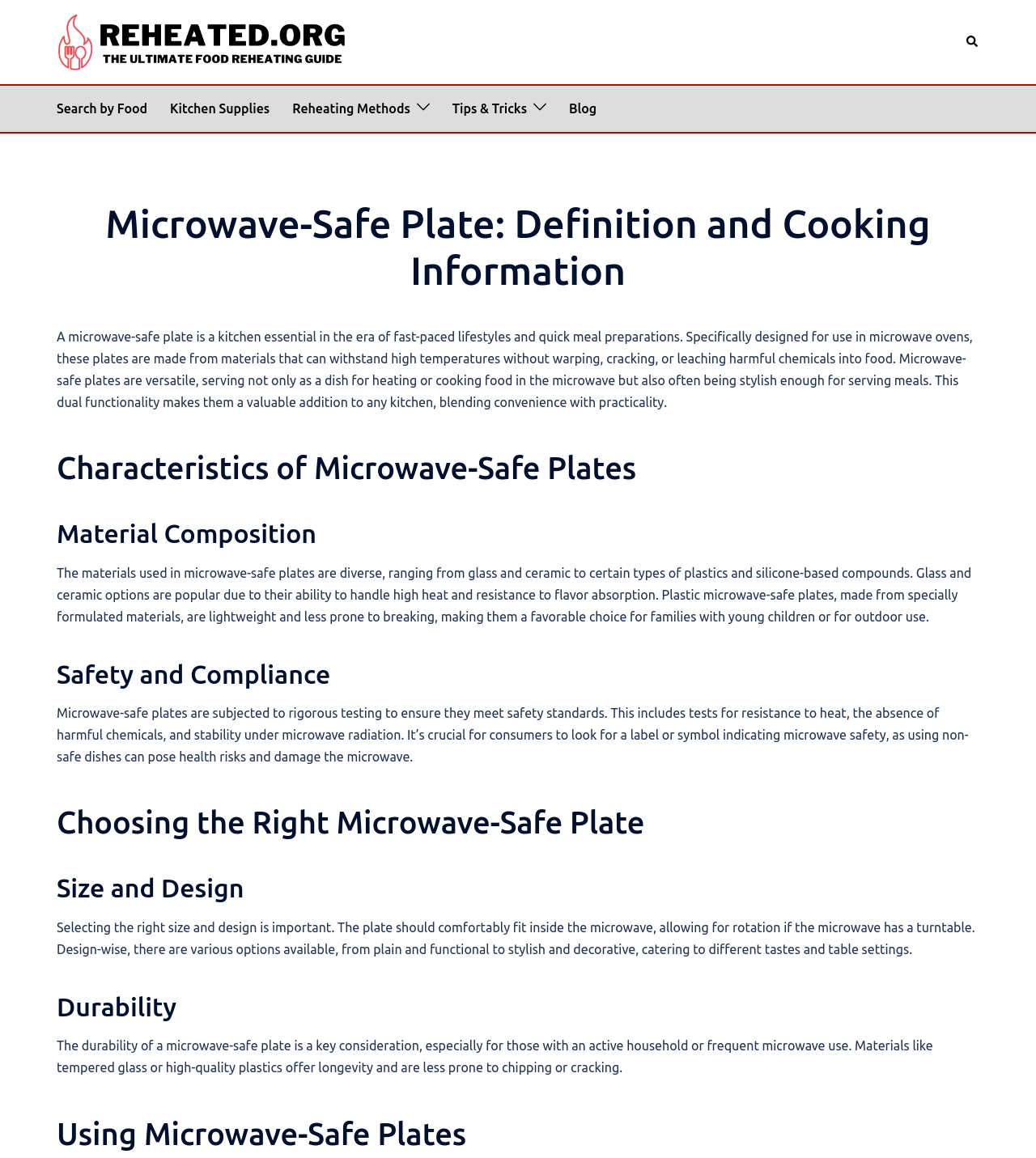Provide the bounding box coordinates of the HTML element this sentence describes: "Kitchen Supplies". The bounding box coordinates consist of four float numbers between 0 and 1, i.e., [left, top, right, bottom].

[0.164, 0.085, 0.26, 0.104]